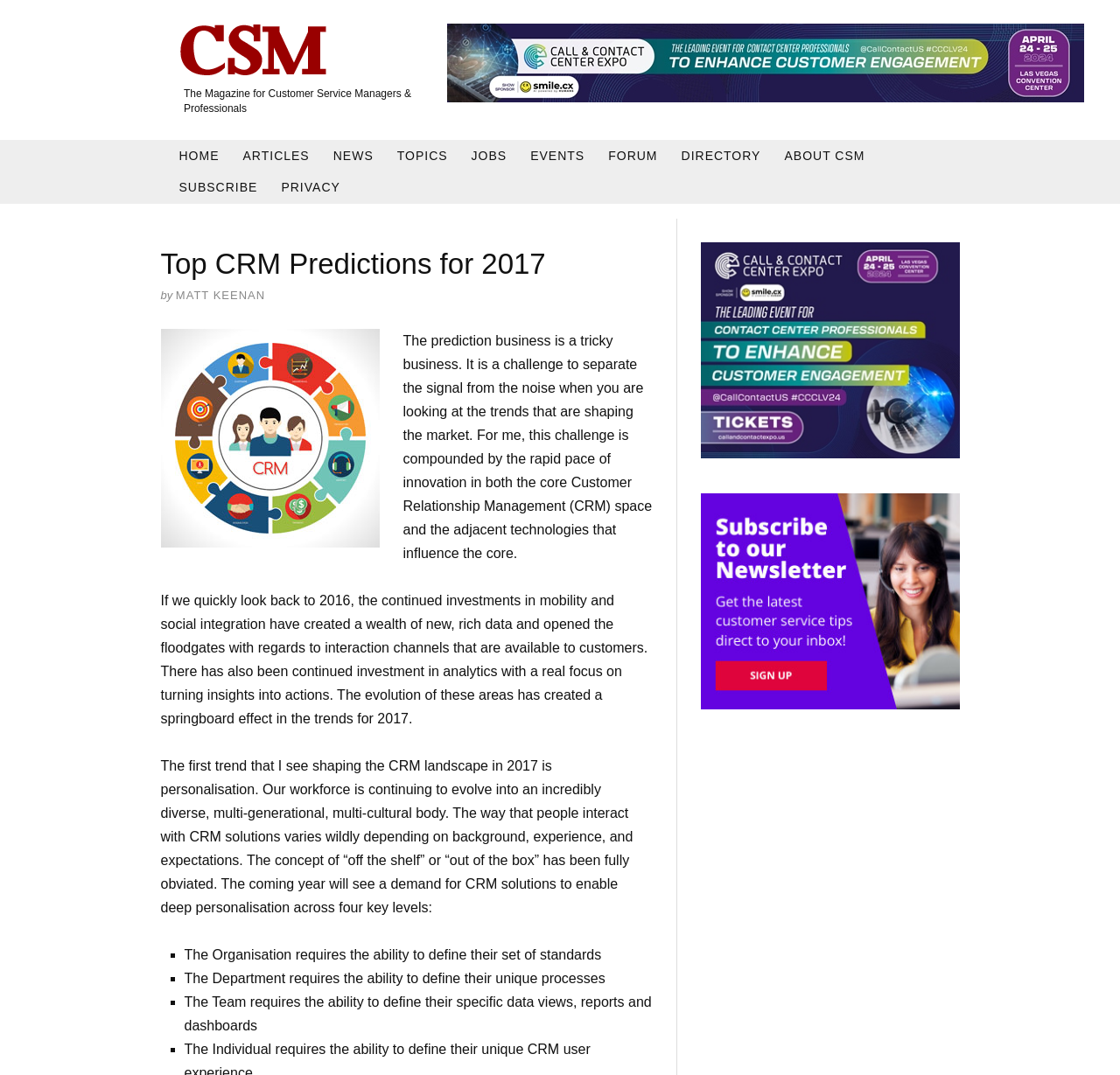Determine the bounding box coordinates for the area that needs to be clicked to fulfill this task: "Download the ribbon design". The coordinates must be given as four float numbers between 0 and 1, i.e., [left, top, right, bottom].

None